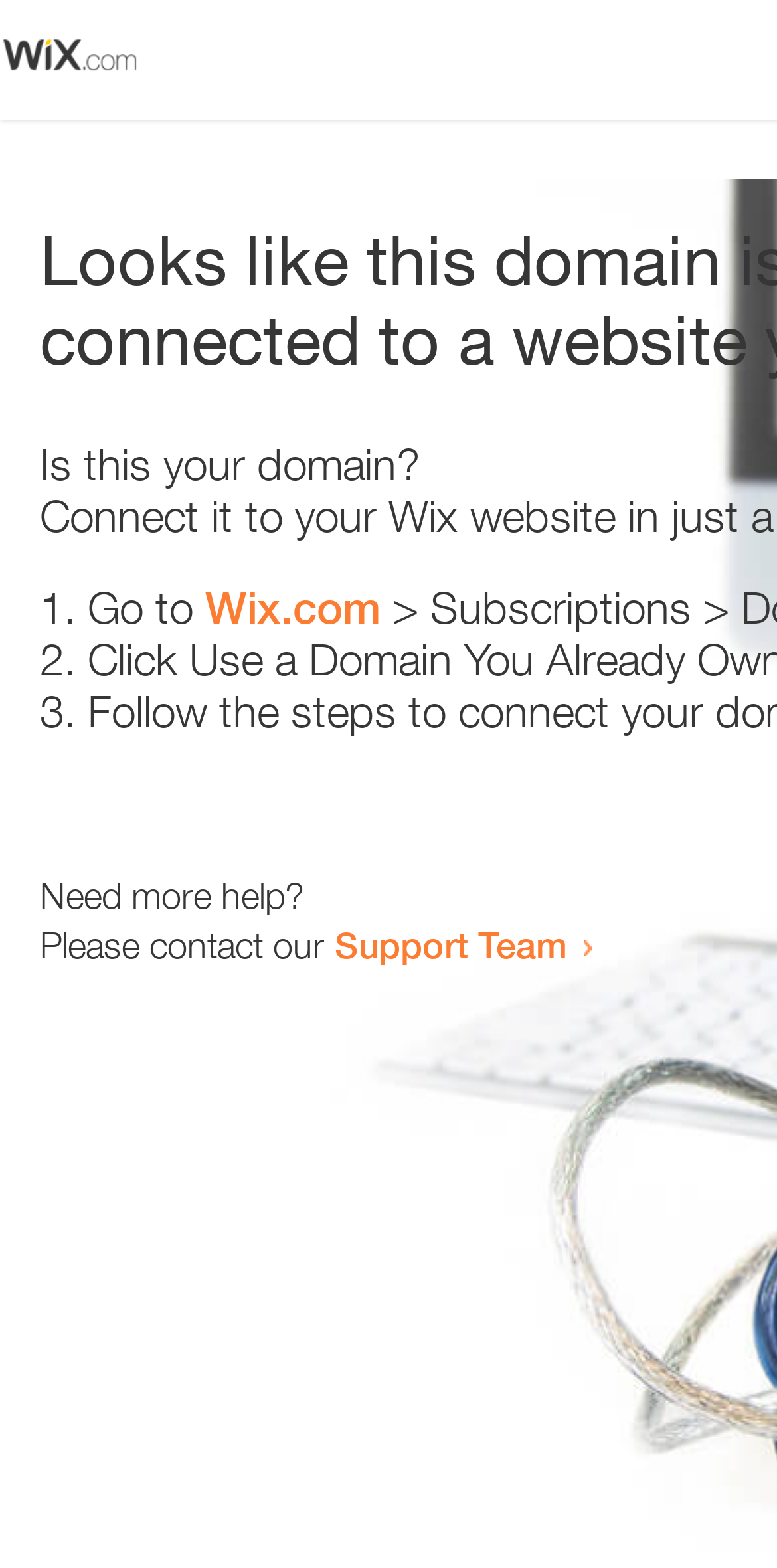Extract the primary header of the webpage and generate its text.

Looks like this domain isn't
connected to a website yet